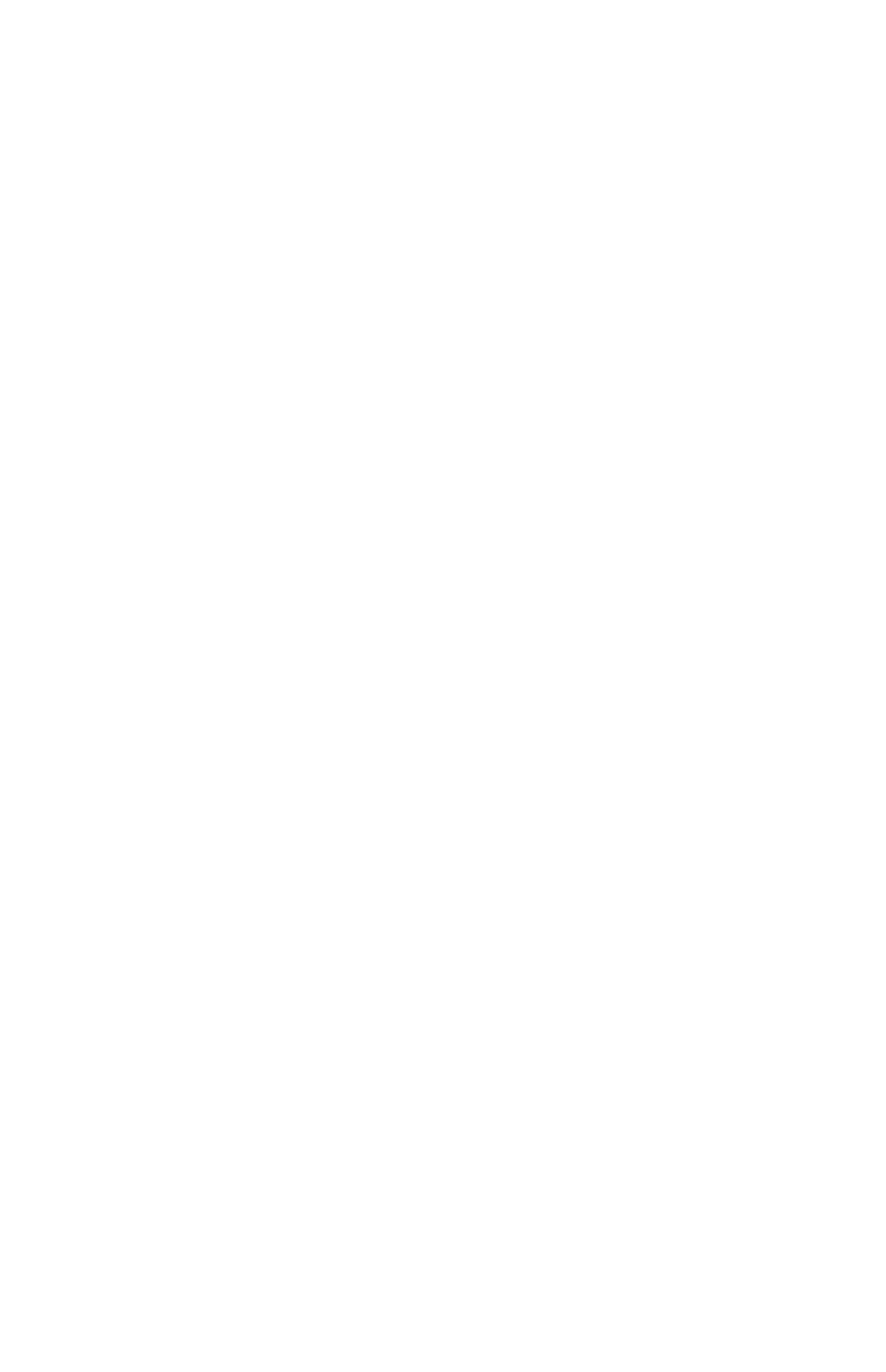Please provide the bounding box coordinates for the element that needs to be clicked to perform the following instruction: "Check out the outdoor activities". The coordinates should be given as four float numbers between 0 and 1, i.e., [left, top, right, bottom].

[0.077, 0.624, 0.923, 0.664]